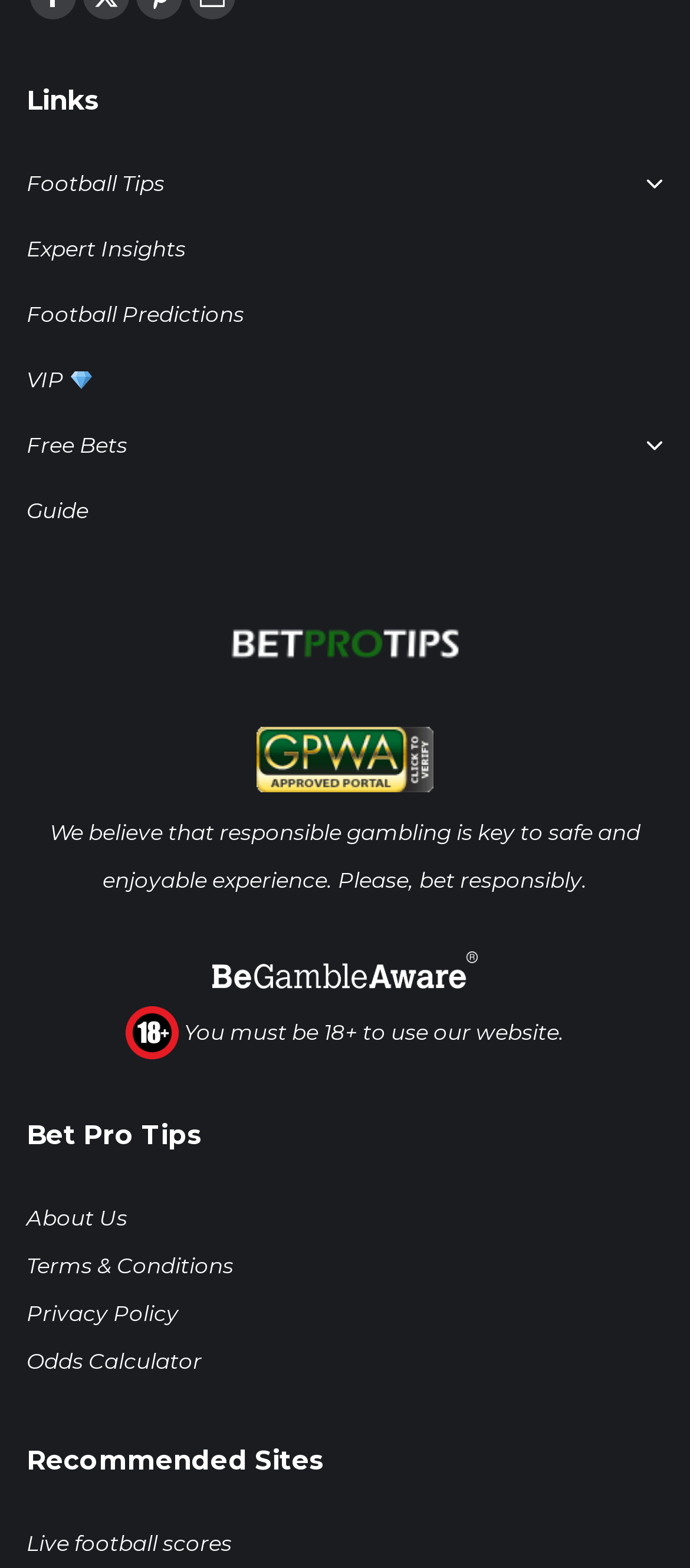What is the first link on the webpage?
Look at the image and construct a detailed response to the question.

The first link on the webpage is 'Football Tips' which is located at the top of the webpage with a bounding box coordinate of [0.038, 0.102, 0.962, 0.144].